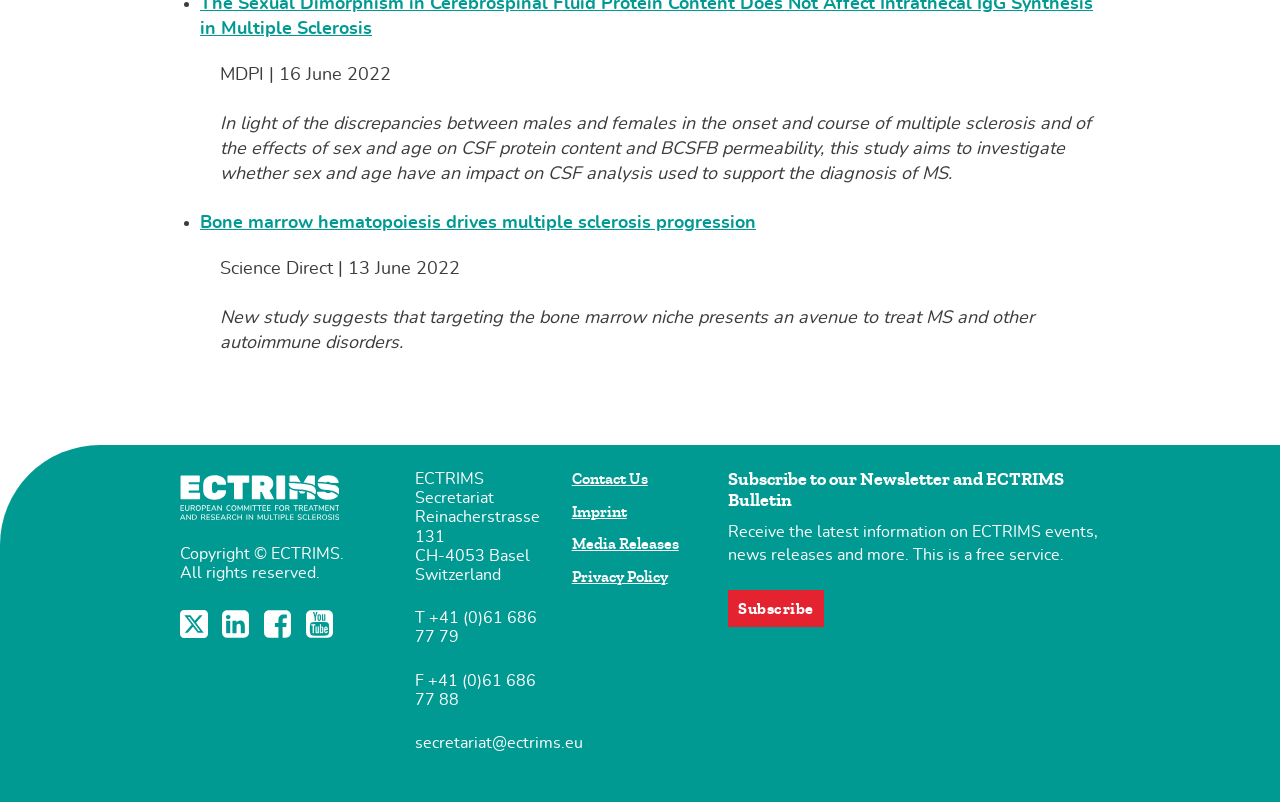Find the bounding box coordinates for the area that must be clicked to perform this action: "Follow ECTRIMS on Twitter".

[0.141, 0.758, 0.166, 0.798]